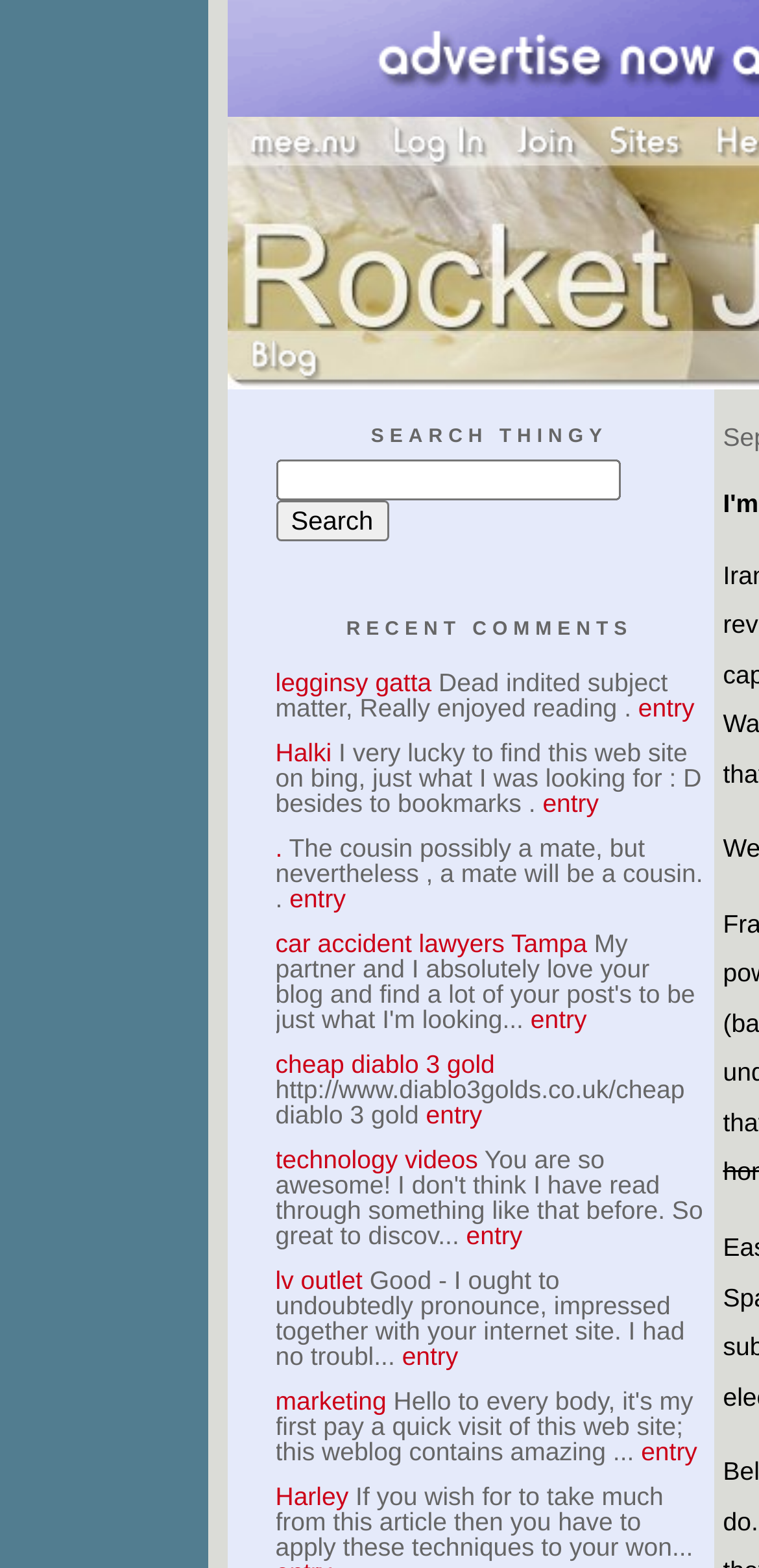Reply to the question below using a single word or brief phrase:
How many recent comments are displayed on the webpage?

9